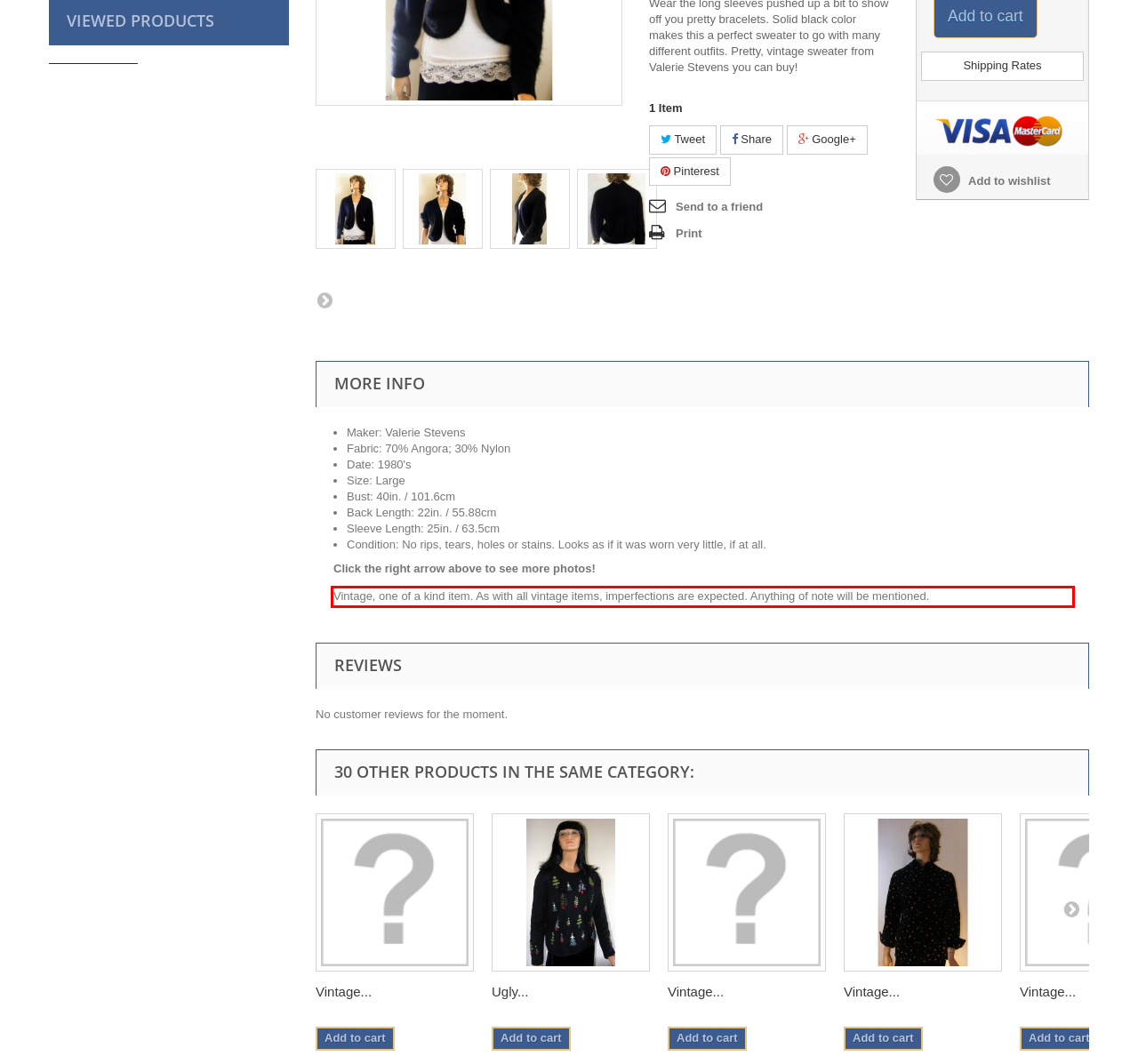Please analyze the screenshot of a webpage and extract the text content within the red bounding box using OCR.

Vintage, one of a kind item. As with all vintage items, imperfections are expected. Anything of note will be mentioned.